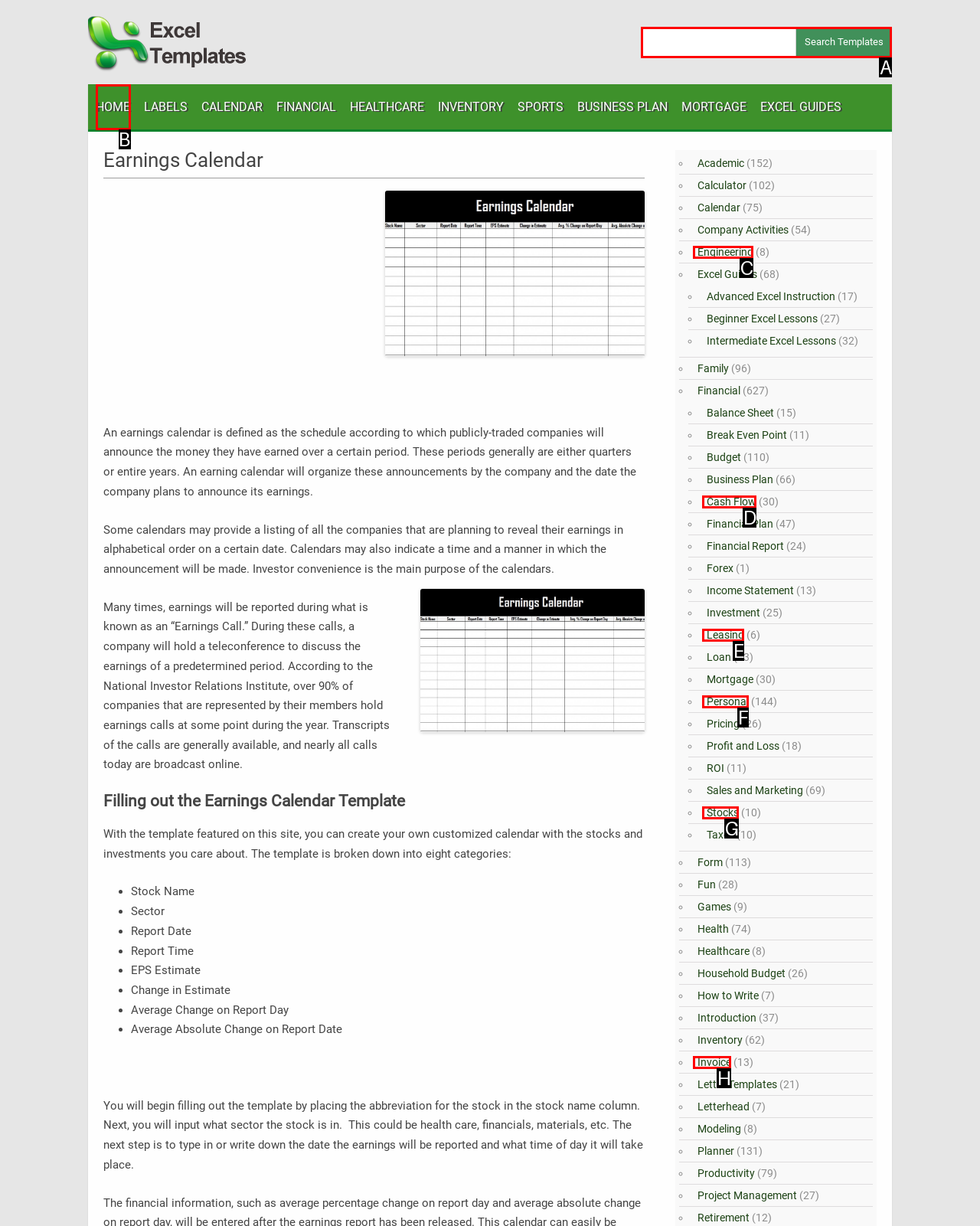Indicate the HTML element that should be clicked to perform the task: Search for templates Reply with the letter corresponding to the chosen option.

A